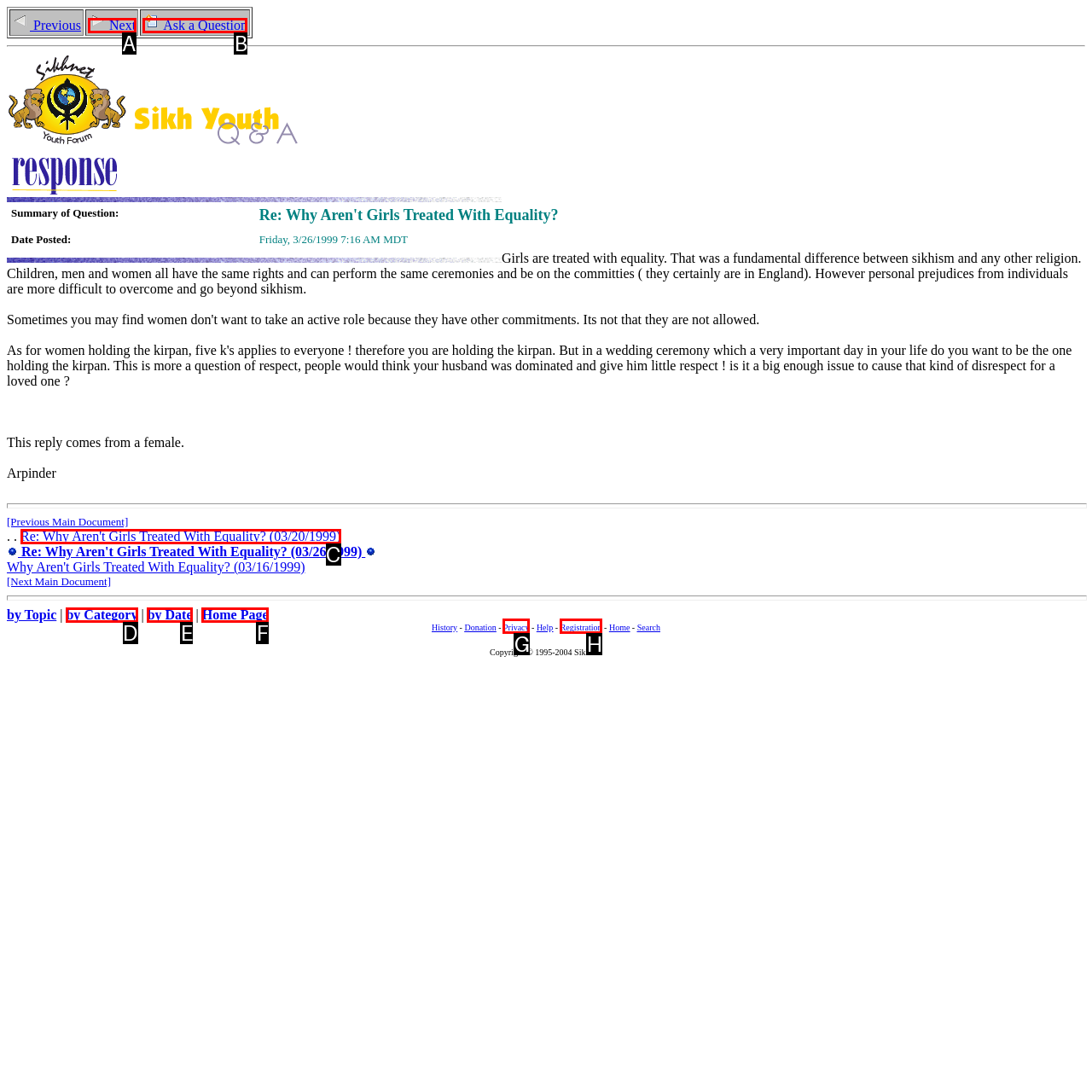Given the description: Home Page, identify the corresponding option. Answer with the letter of the appropriate option directly.

F